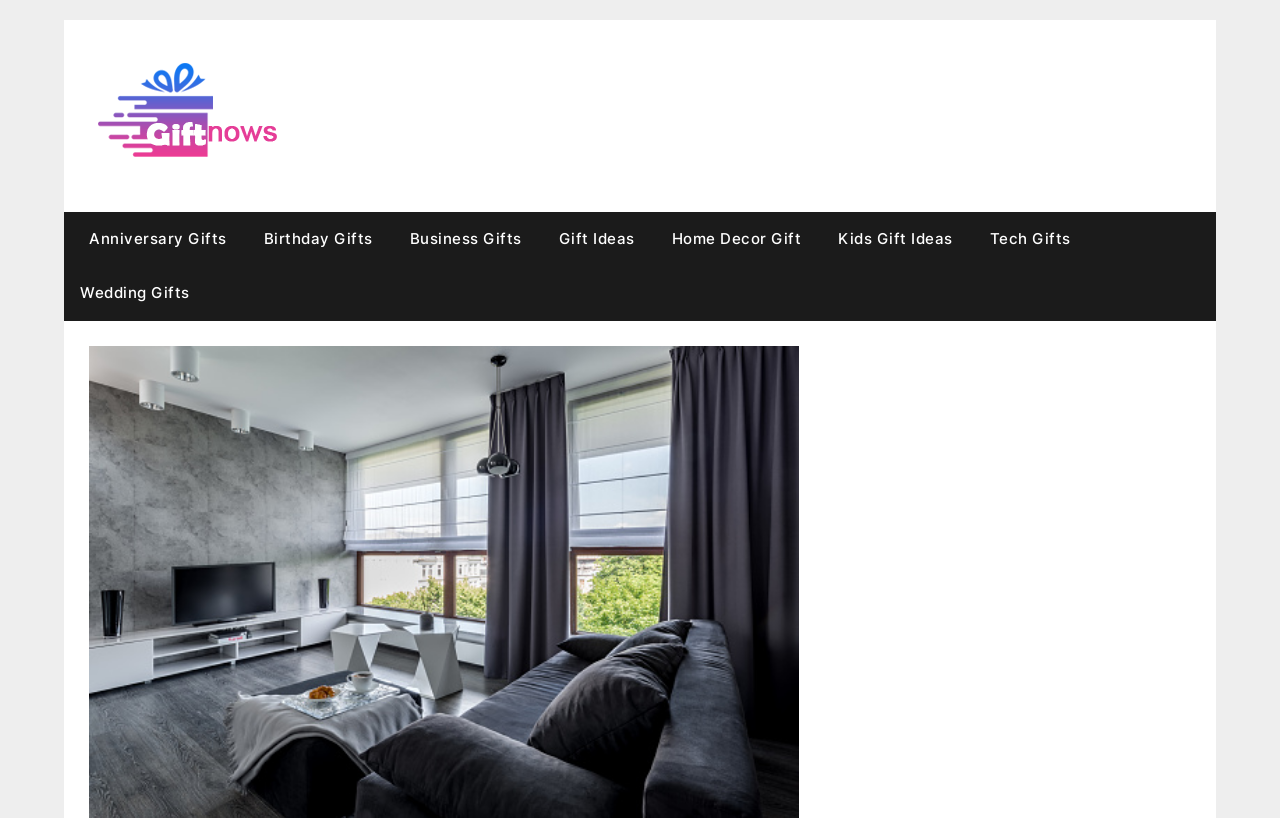Identify the bounding box coordinates for the UI element described as: "parent_node: Search aria-label="Search" name="q" placeholder="Search"". The coordinates should be provided as four floats between 0 and 1: [left, top, right, bottom].

None